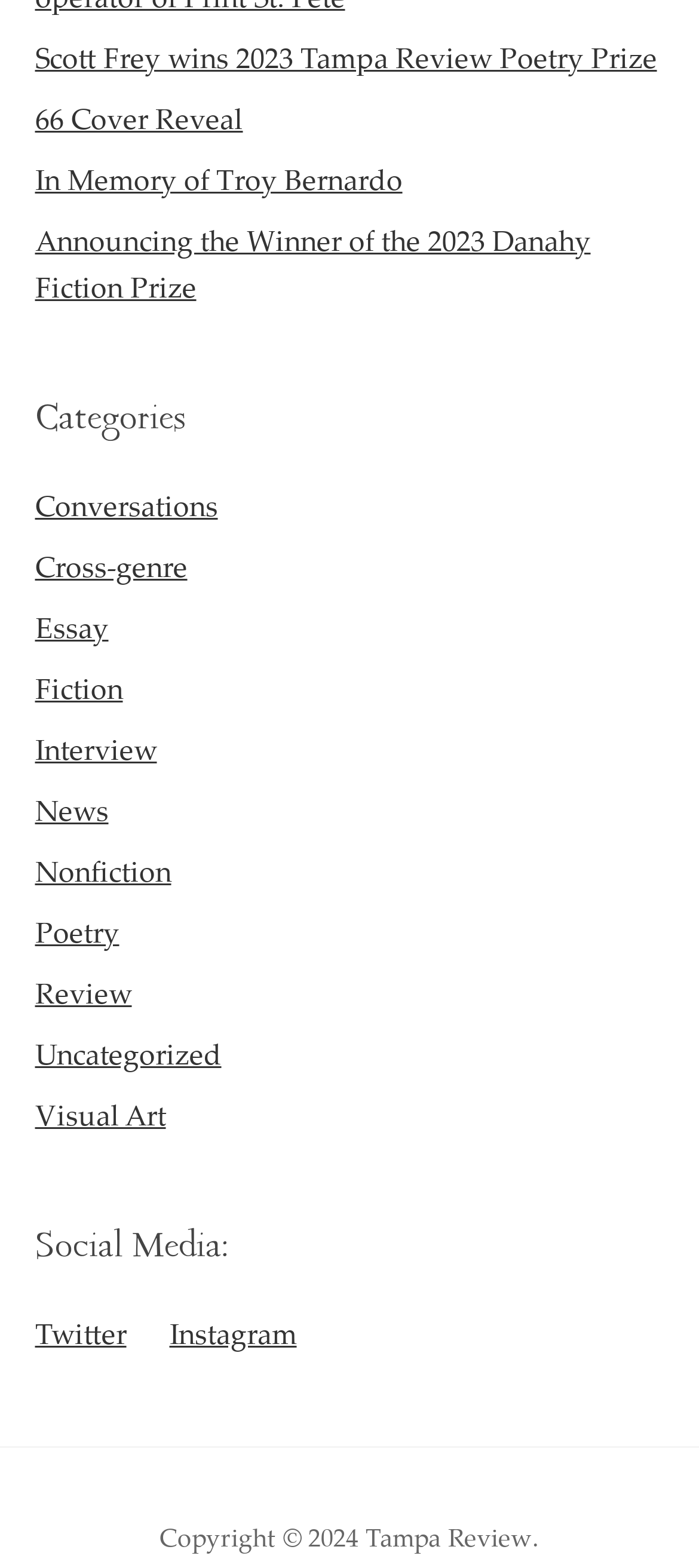Find the bounding box coordinates of the element you need to click on to perform this action: 'View the Instagram page'. The coordinates should be represented by four float values between 0 and 1, in the format [left, top, right, bottom].

[0.242, 0.838, 0.424, 0.863]